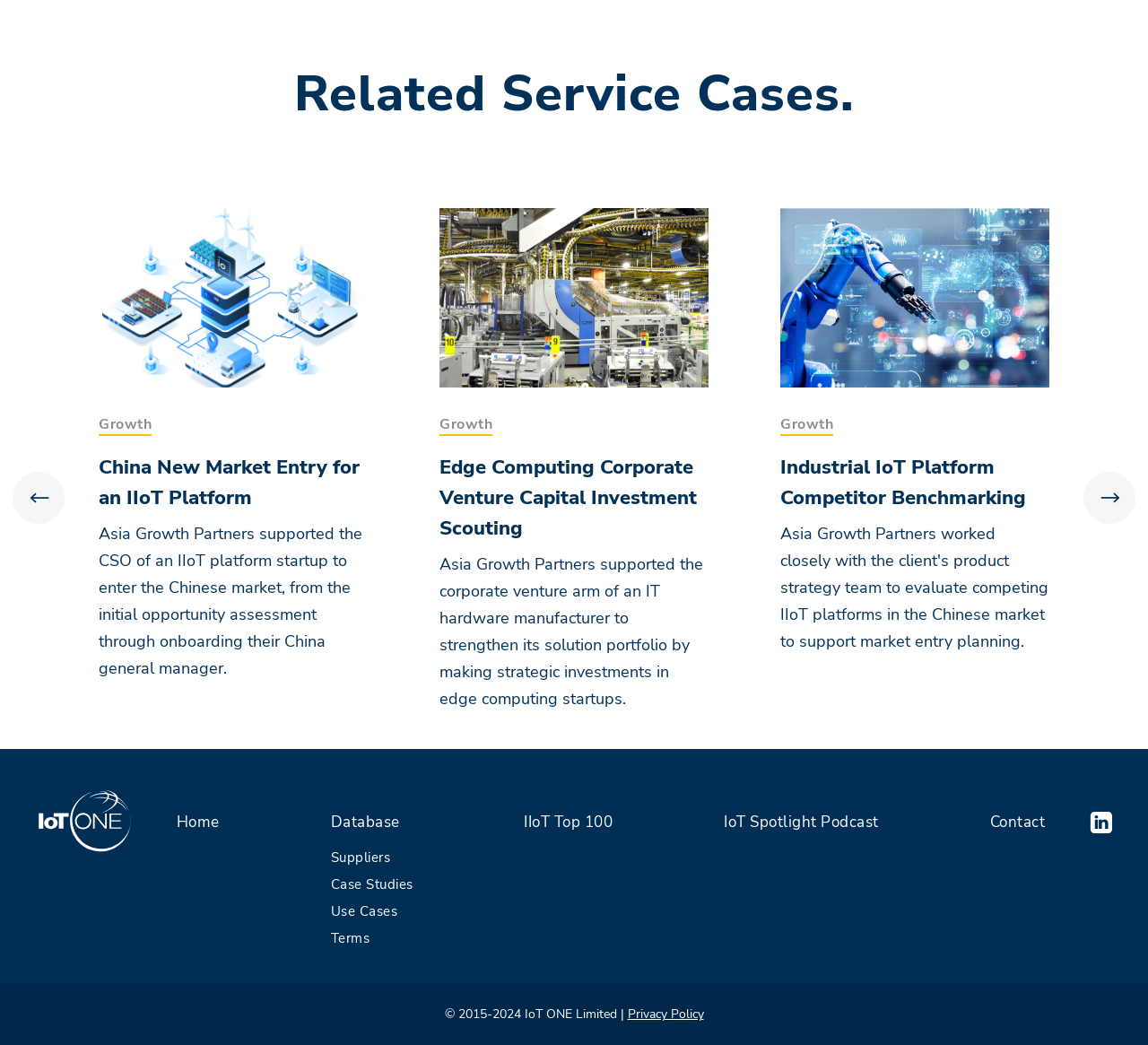Refer to the image and answer the question with as much detail as possible: What is the company name mentioned in the footer?

In the footer section, I can see the copyright information '© 2015-2024 IoT ONE Limited', which suggests that the company name is IoT ONE Limited.